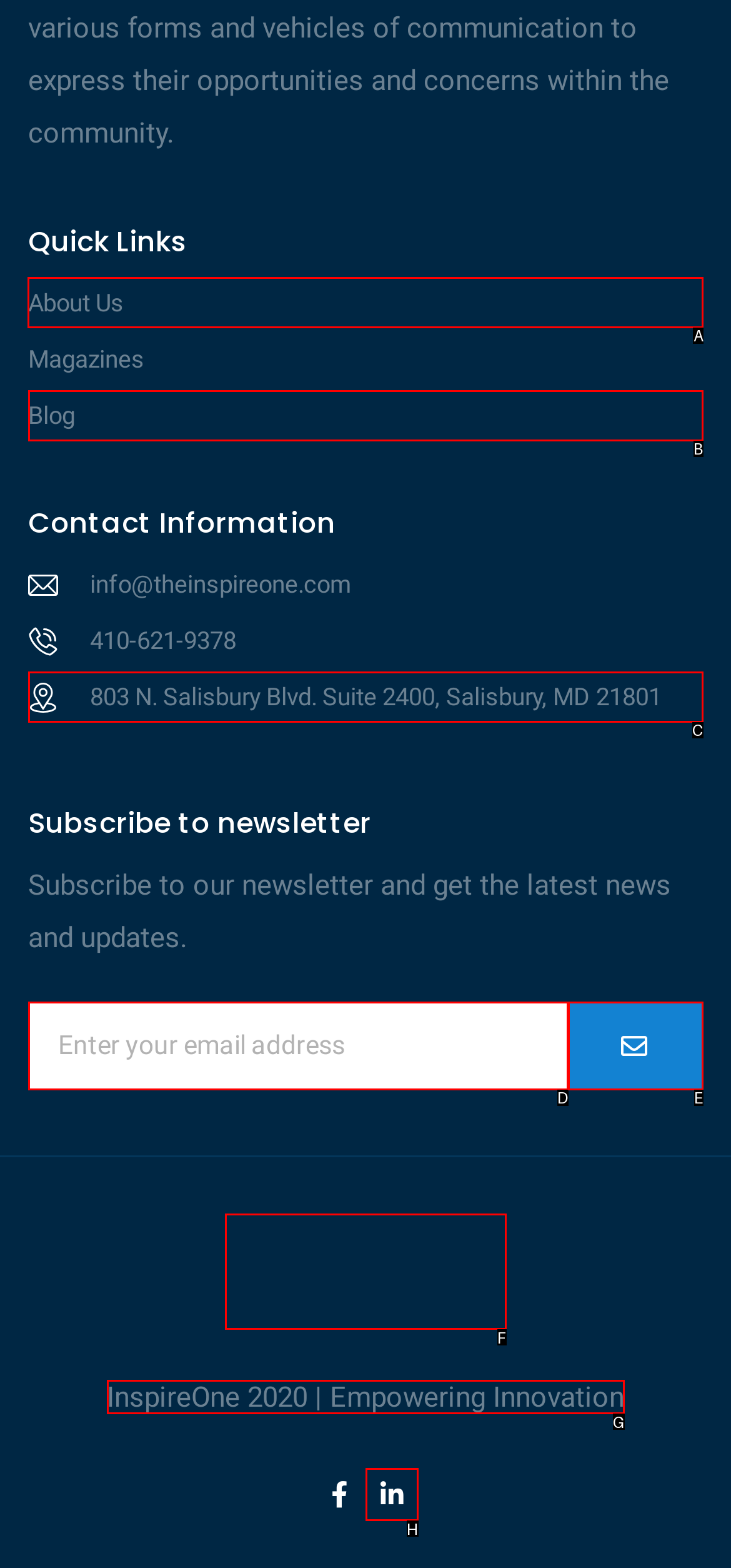Tell me the correct option to click for this task: Click on About Us
Write down the option's letter from the given choices.

A